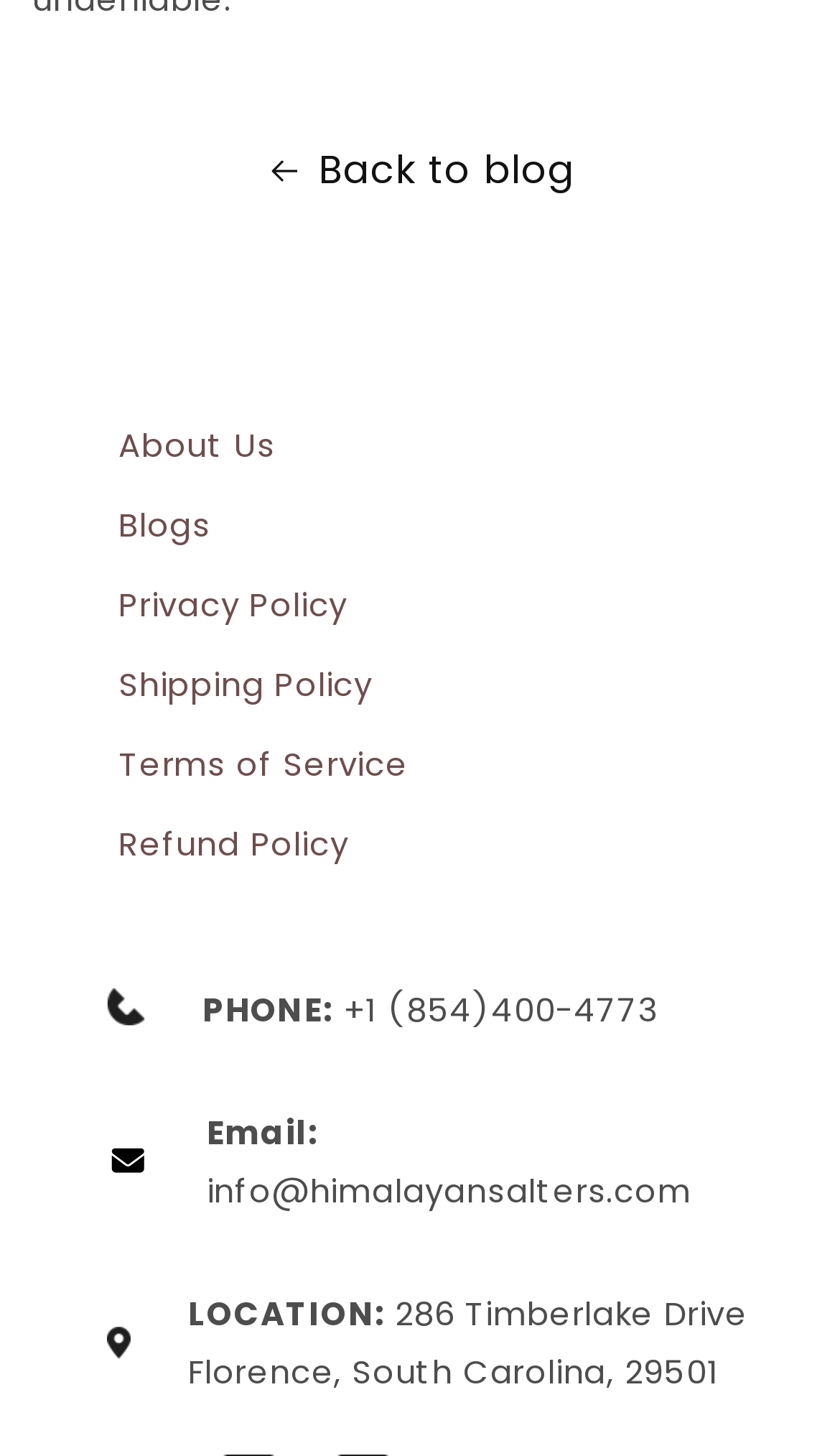Specify the bounding box coordinates of the region I need to click to perform the following instruction: "Check the pricing". The coordinates must be four float numbers in the range of 0 to 1, i.e., [left, top, right, bottom].

None